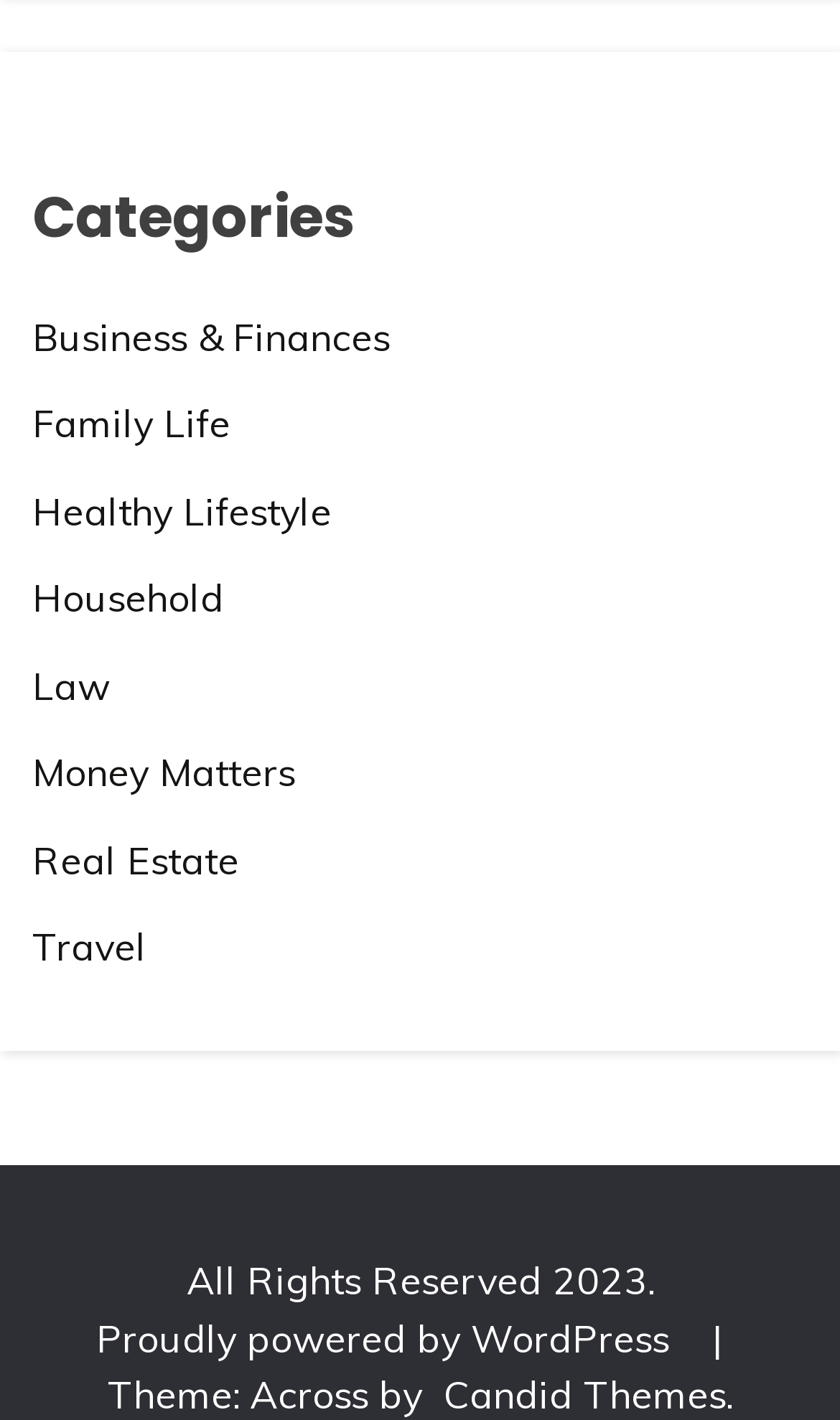What is the copyright year?
Examine the image and give a concise answer in one word or a short phrase.

2023